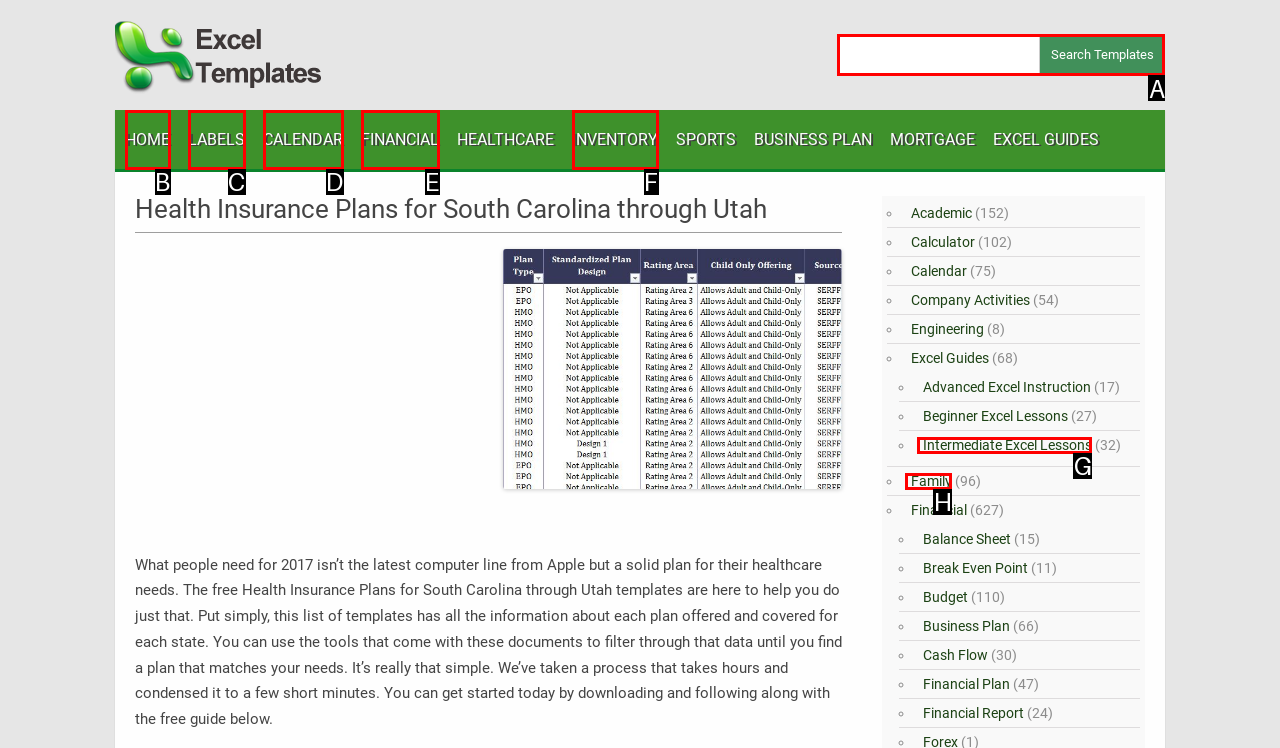Which UI element's letter should be clicked to achieve the task: Search for templates
Provide the letter of the correct choice directly.

A